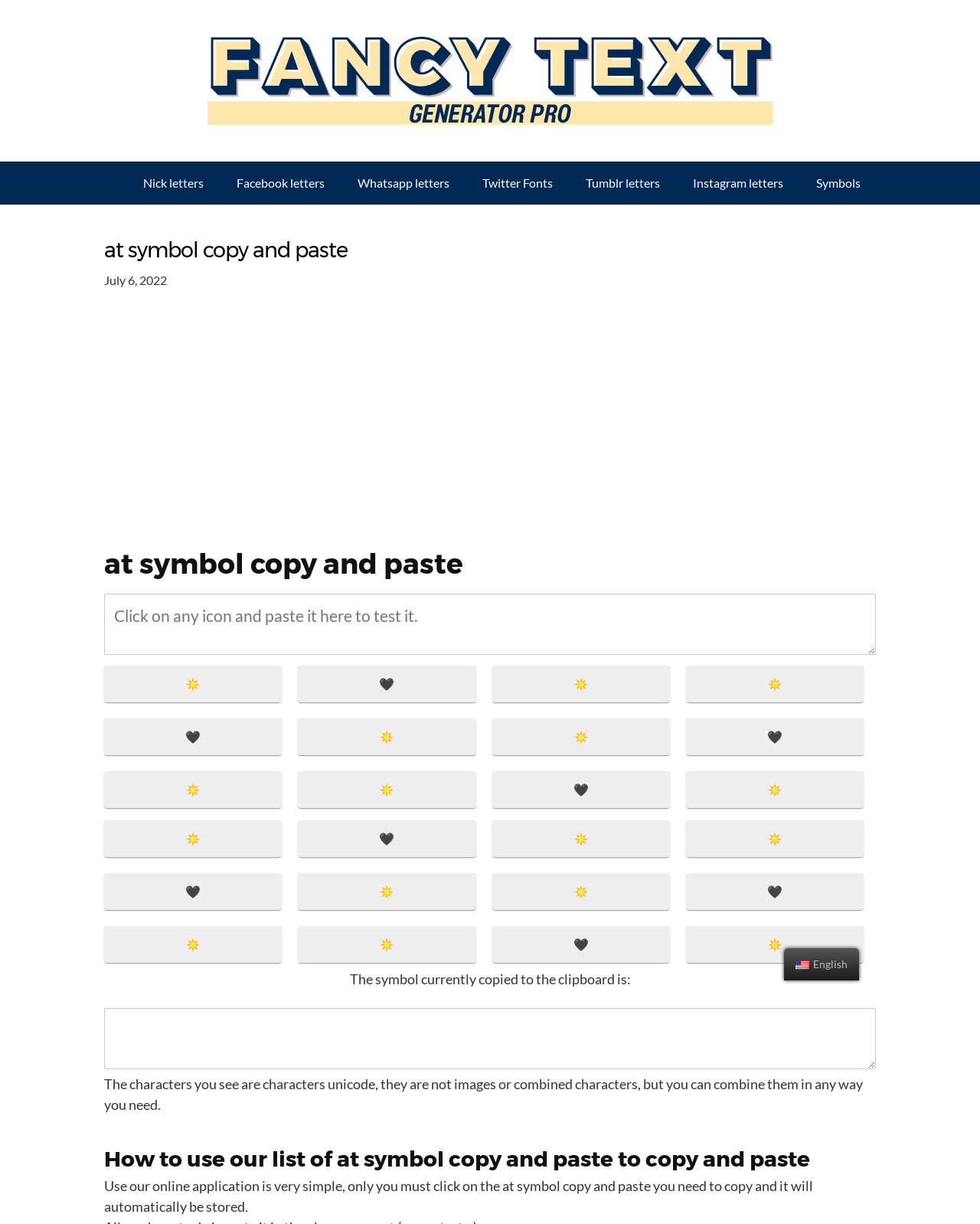Based on the element description: "Nick letters", identify the bounding box coordinates for this UI element. The coordinates must be four float numbers between 0 and 1, listed as [left, top, right, bottom].

[0.13, 0.132, 0.223, 0.167]